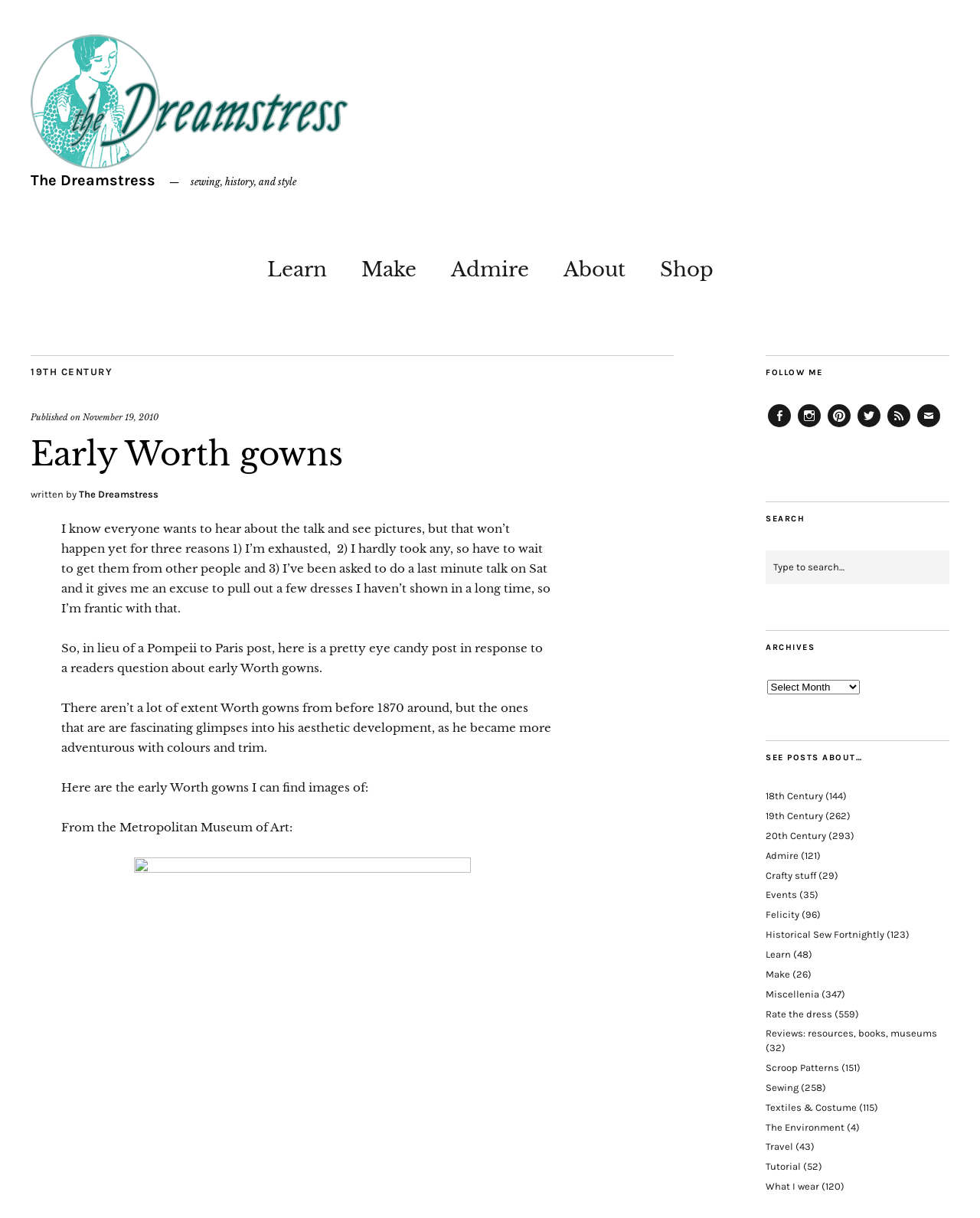Please determine the bounding box coordinates of the section I need to click to accomplish this instruction: "Follow on Facebook".

[0.784, 0.332, 0.807, 0.351]